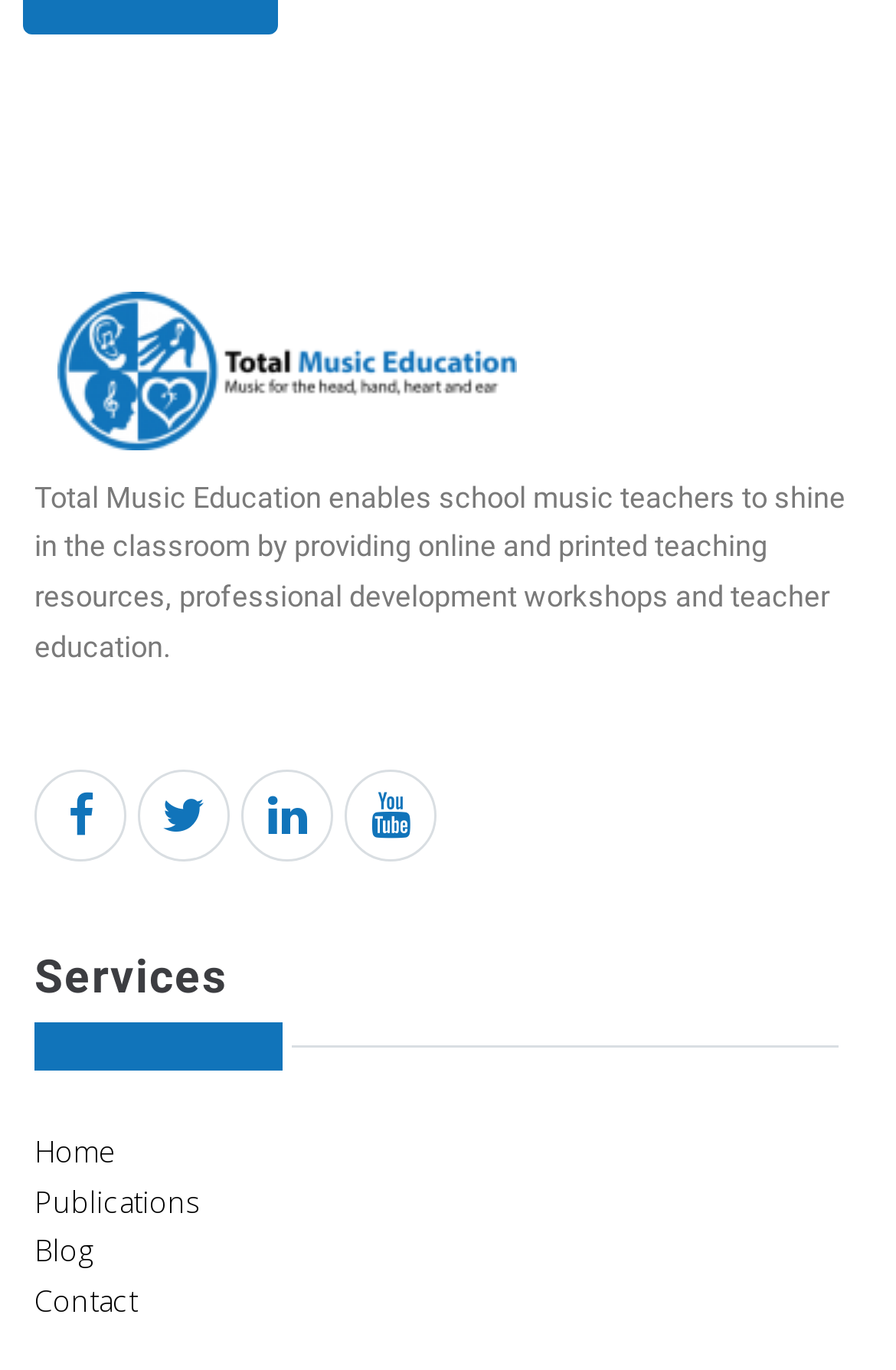Locate the bounding box coordinates of the clickable area needed to fulfill the instruction: "View Facebook page".

[0.038, 0.562, 0.141, 0.629]